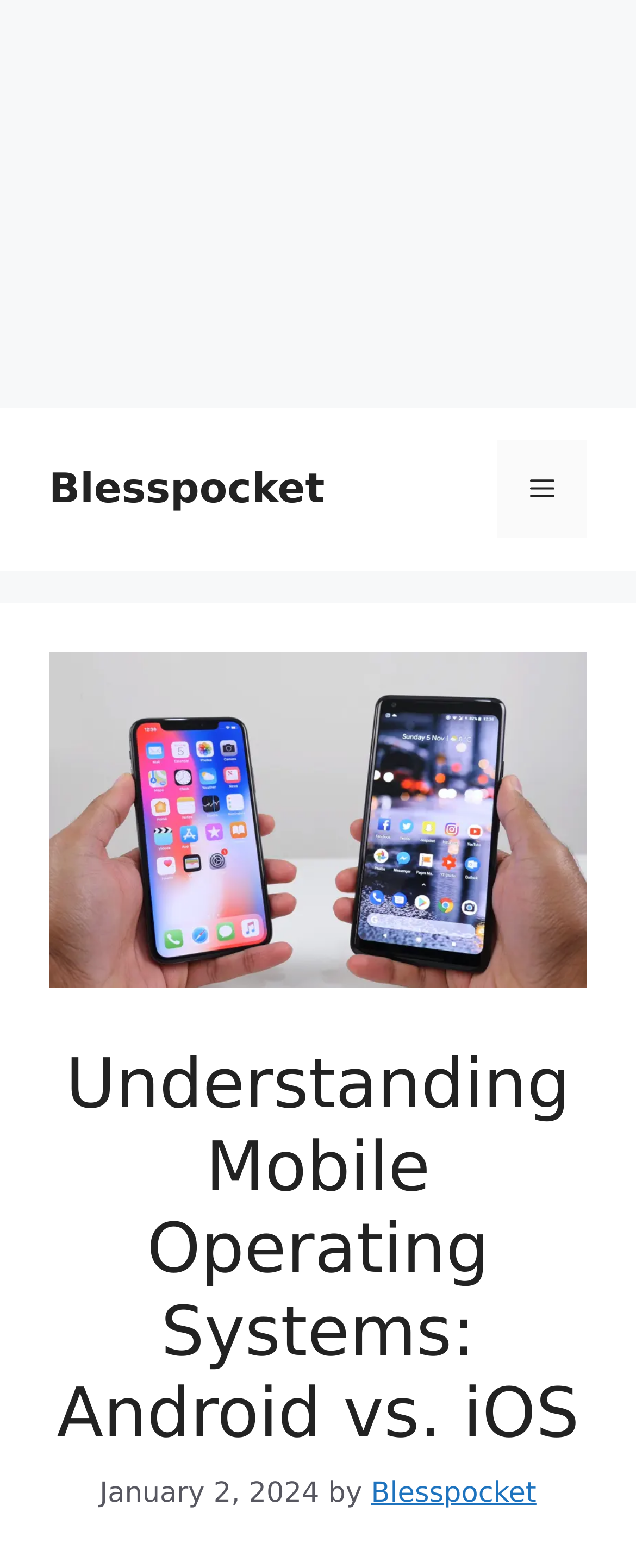Provide a short answer using a single word or phrase for the following question: 
What is the topic of the article?

Mobile Operating Systems